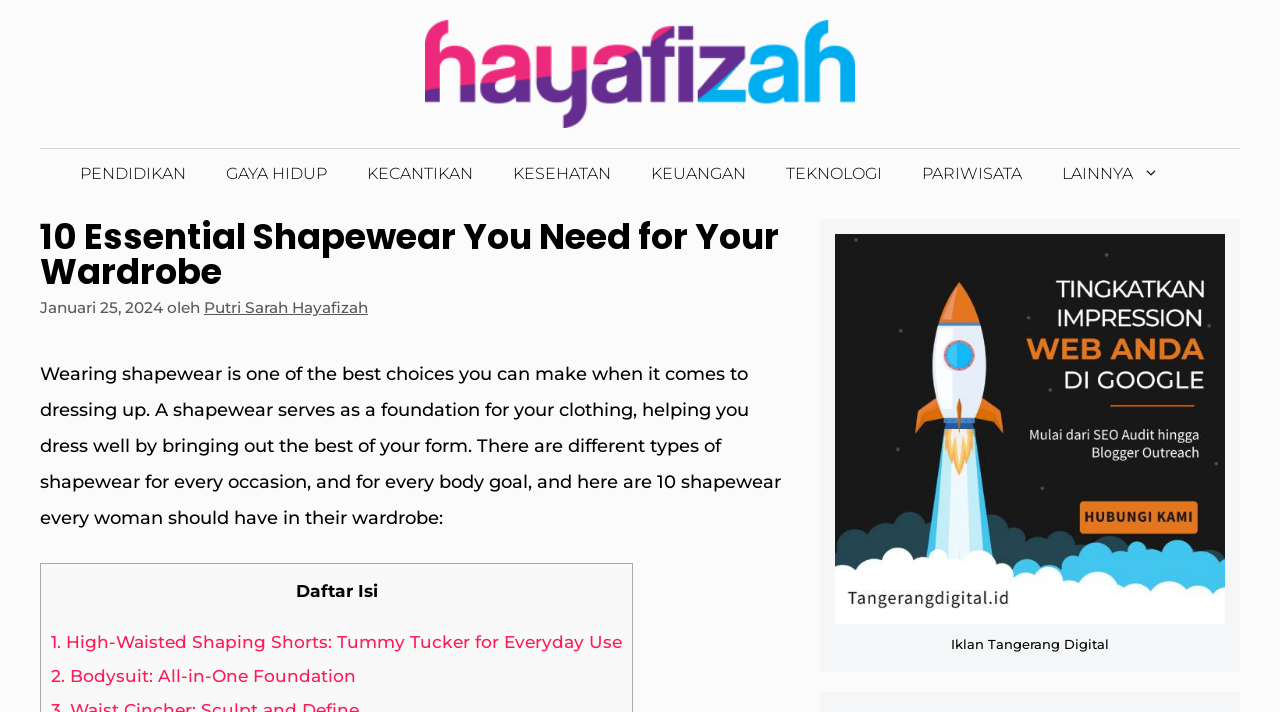Could you provide the bounding box coordinates for the portion of the screen to click to complete this instruction: "Click on the 'Hayafizah' link"?

[0.332, 0.087, 0.668, 0.118]